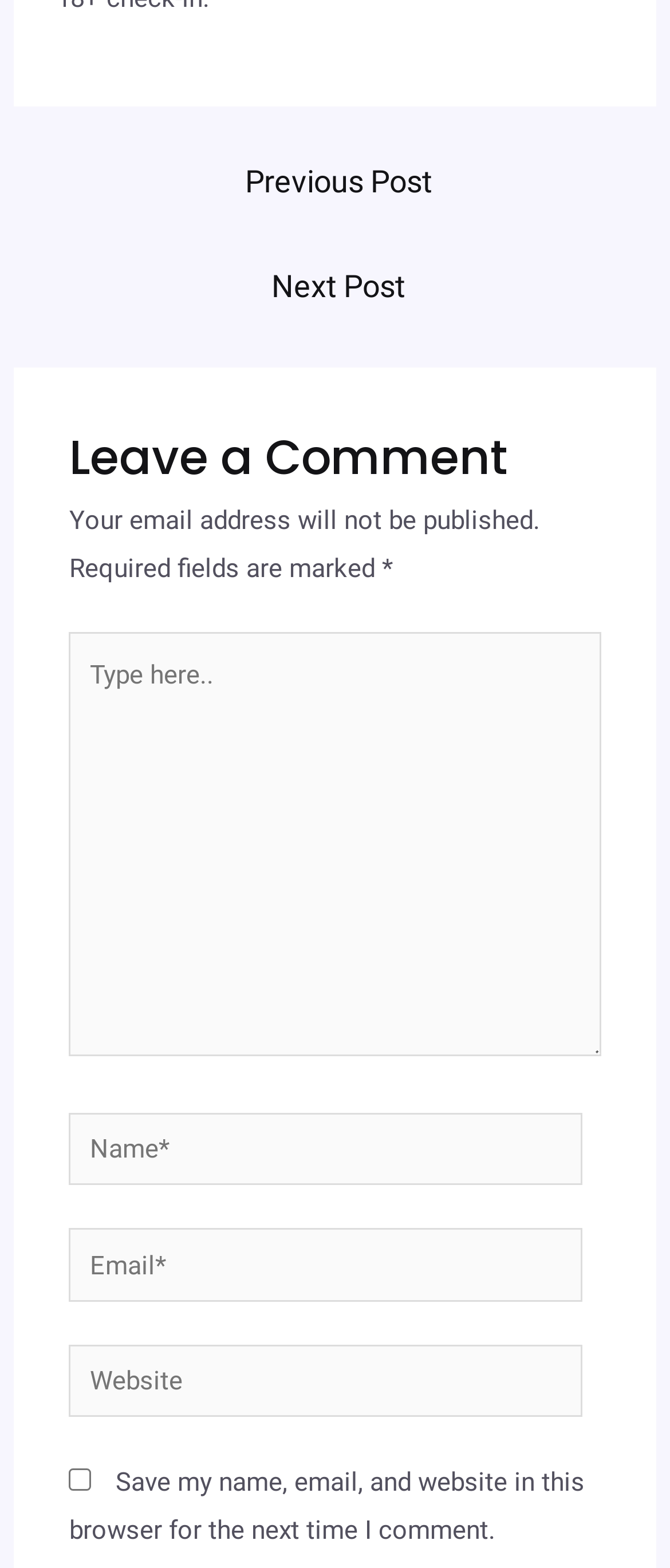How many fields are there in the comment form?
Provide an in-depth and detailed answer to the question.

The comment form has four fields: a text box for the comment, and three additional text fields for Name, Email, and Website. There is also a checkbox for saving comment information.